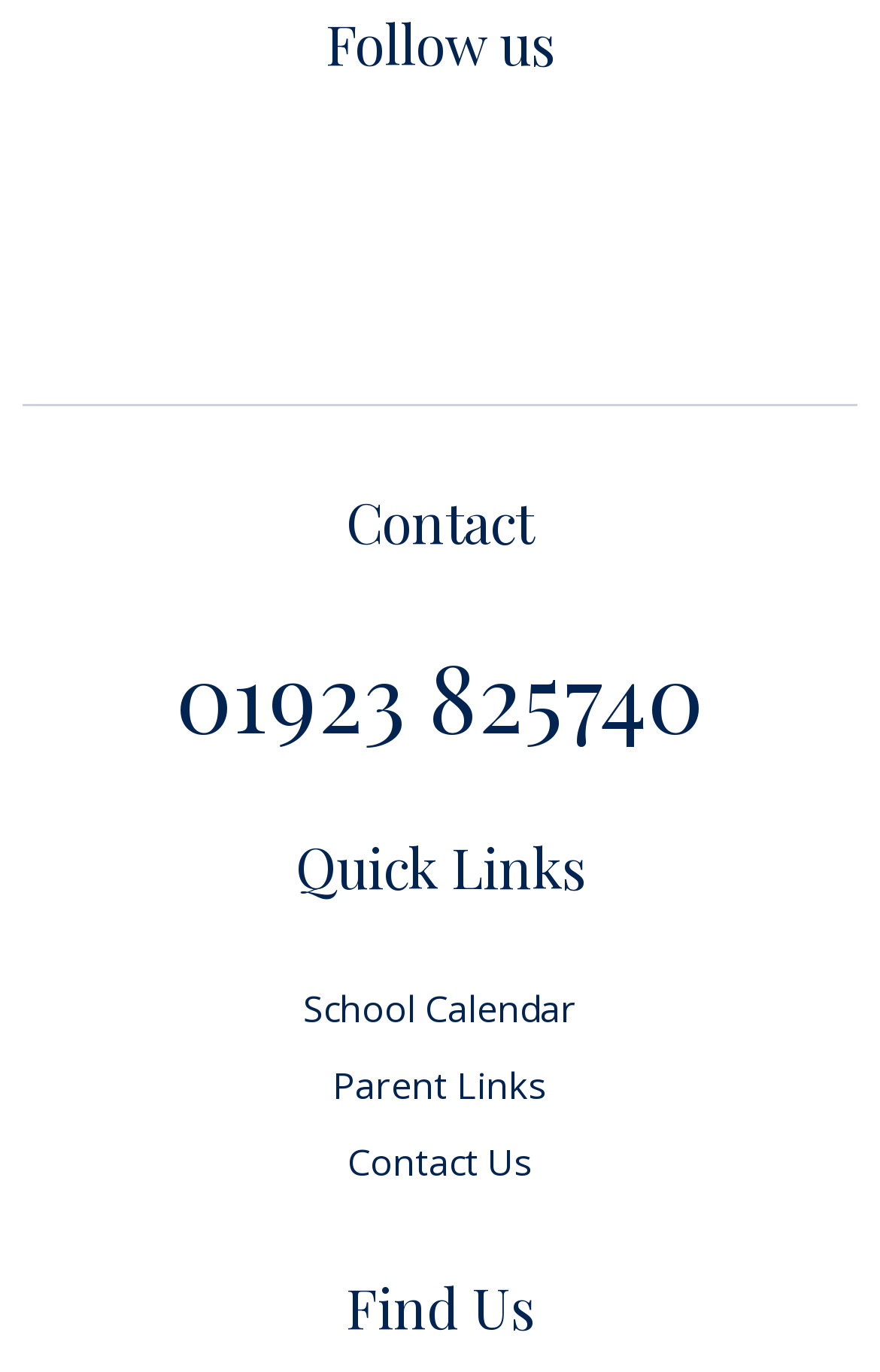What is the purpose of the 'Find Us' section?
Answer with a single word or phrase by referring to the visual content.

Location information